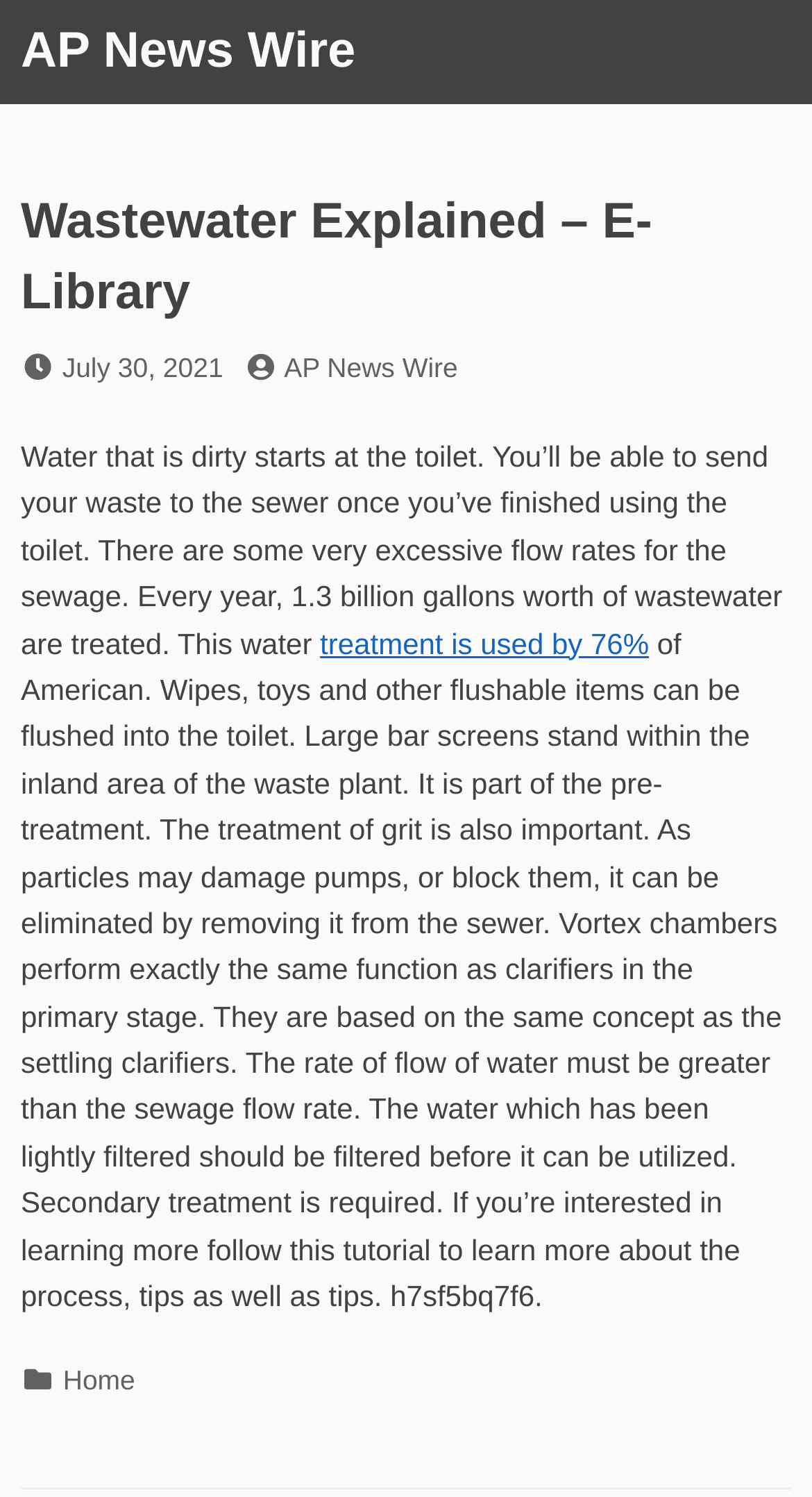Refer to the image and provide an in-depth answer to the question:
What percentage of Americans use wastewater treatment?

The webpage states that 'treatment is used by 76% of American.' This implies that 76% of Americans utilize wastewater treatment.